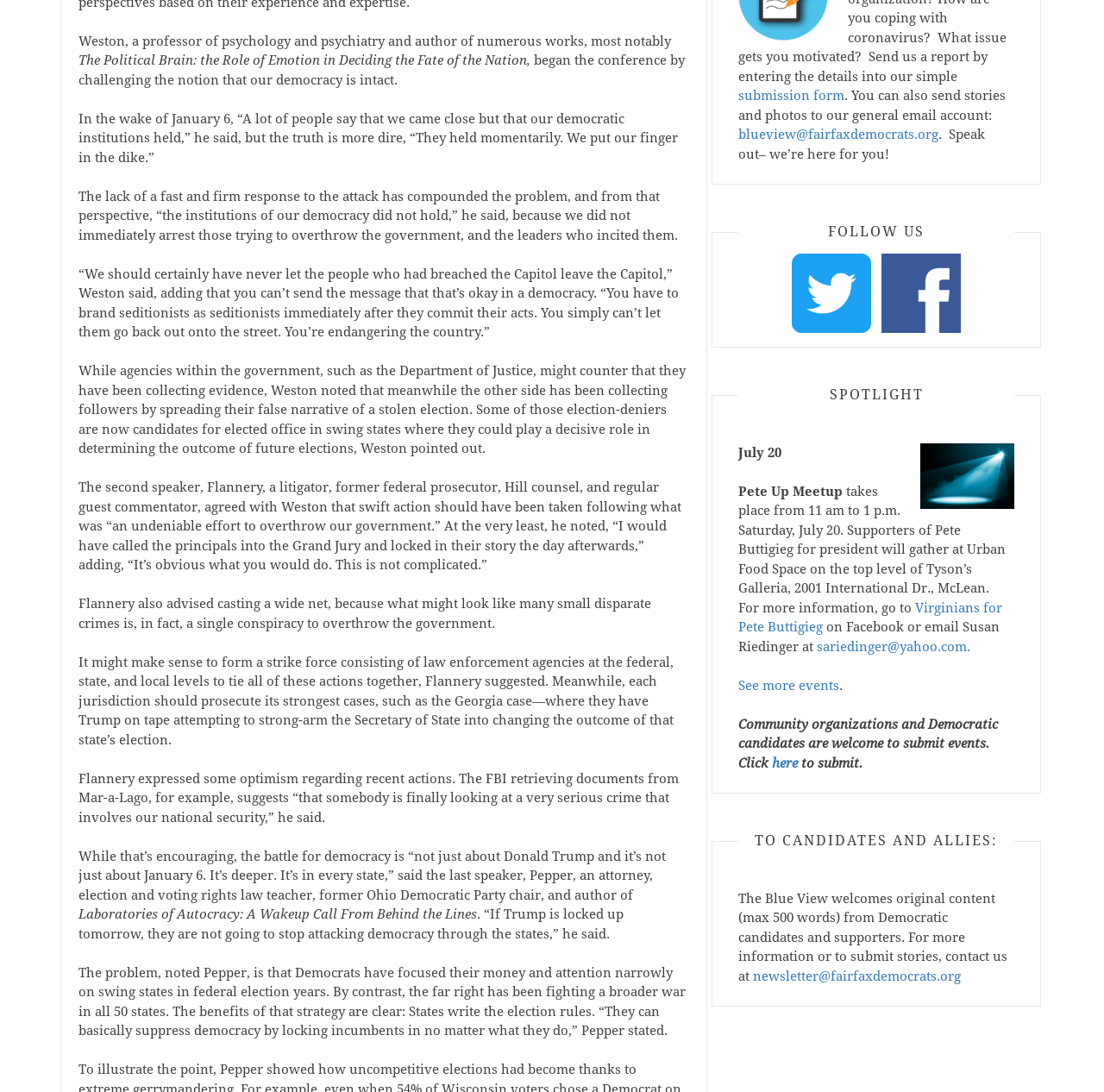Utilize the details in the image to thoroughly answer the following question: What is the name of the last speaker?

From the StaticText element with ID 358, 'While that’s encouraging, the battle for democracy is “not just about Donald Trump and it’s not just about January 6. It’s deeper. It’s in every state,” said the last speaker, Pepper, an attorney, election and voting rights law teacher, former Ohio Democratic Party chair, and author of', I can determine that the name of the last speaker is Pepper.